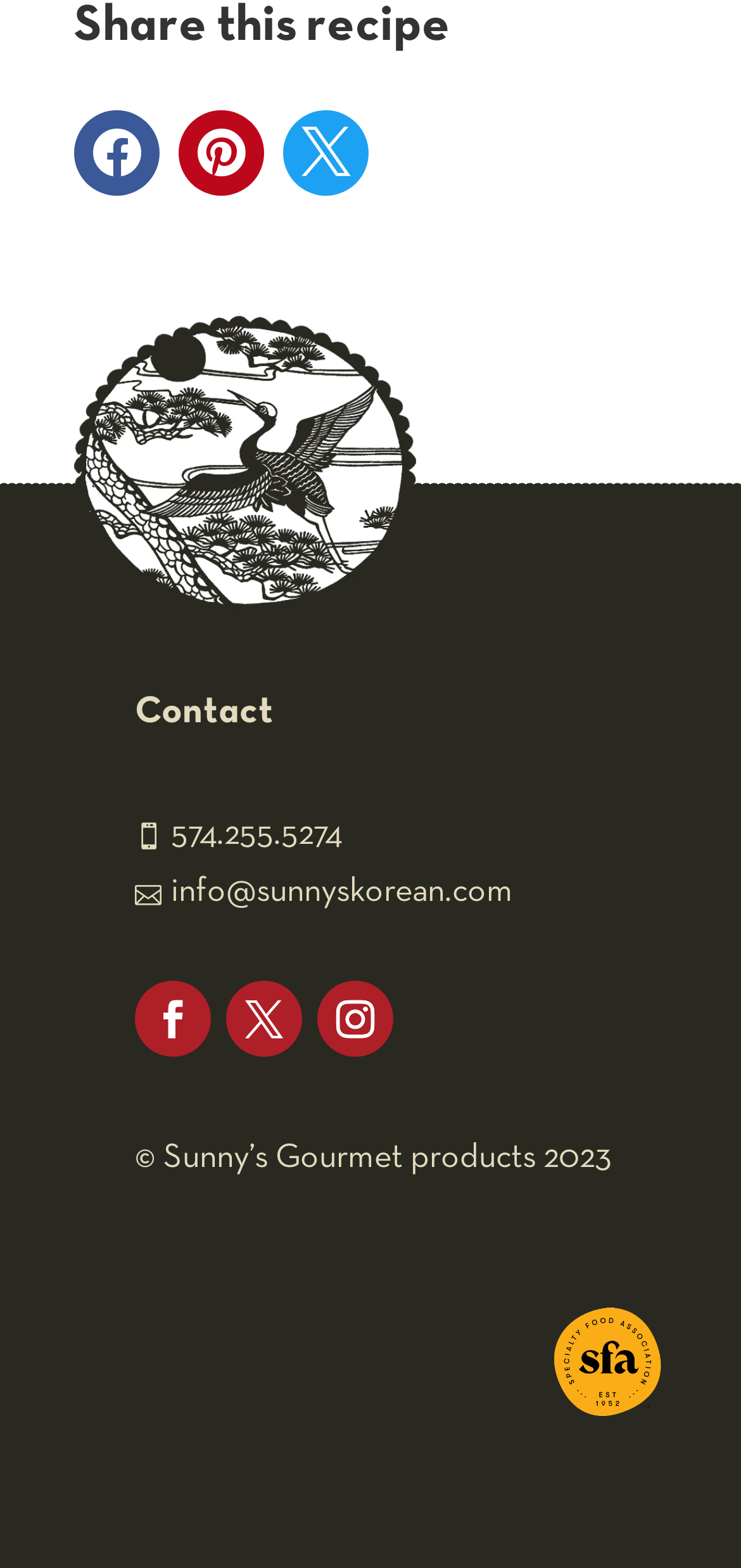Answer the question using only one word or a concise phrase: What is the email address for contact?

info@sunnyskorean.com